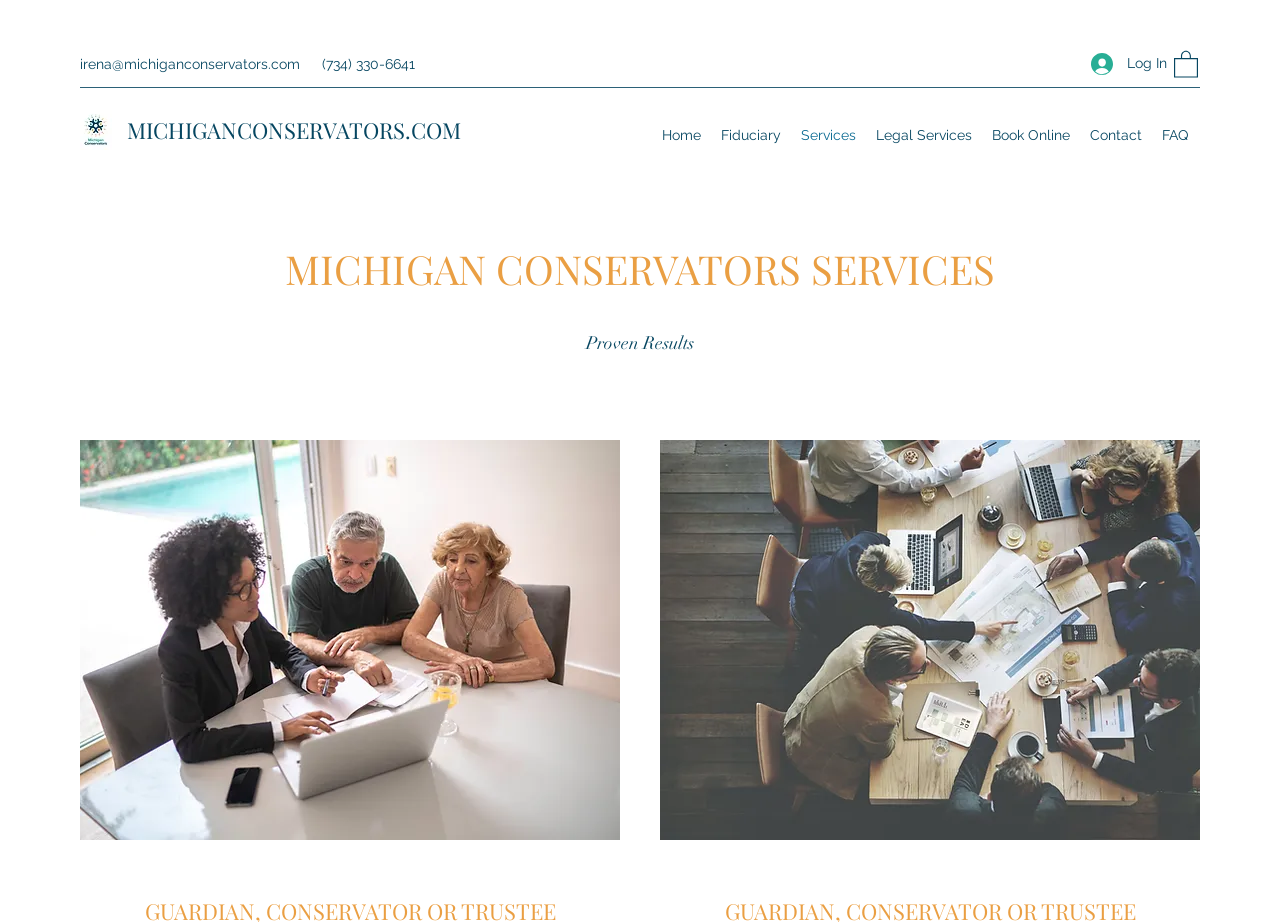Please identify the coordinates of the bounding box that should be clicked to fulfill this instruction: "Contact us via email".

[0.062, 0.061, 0.234, 0.078]